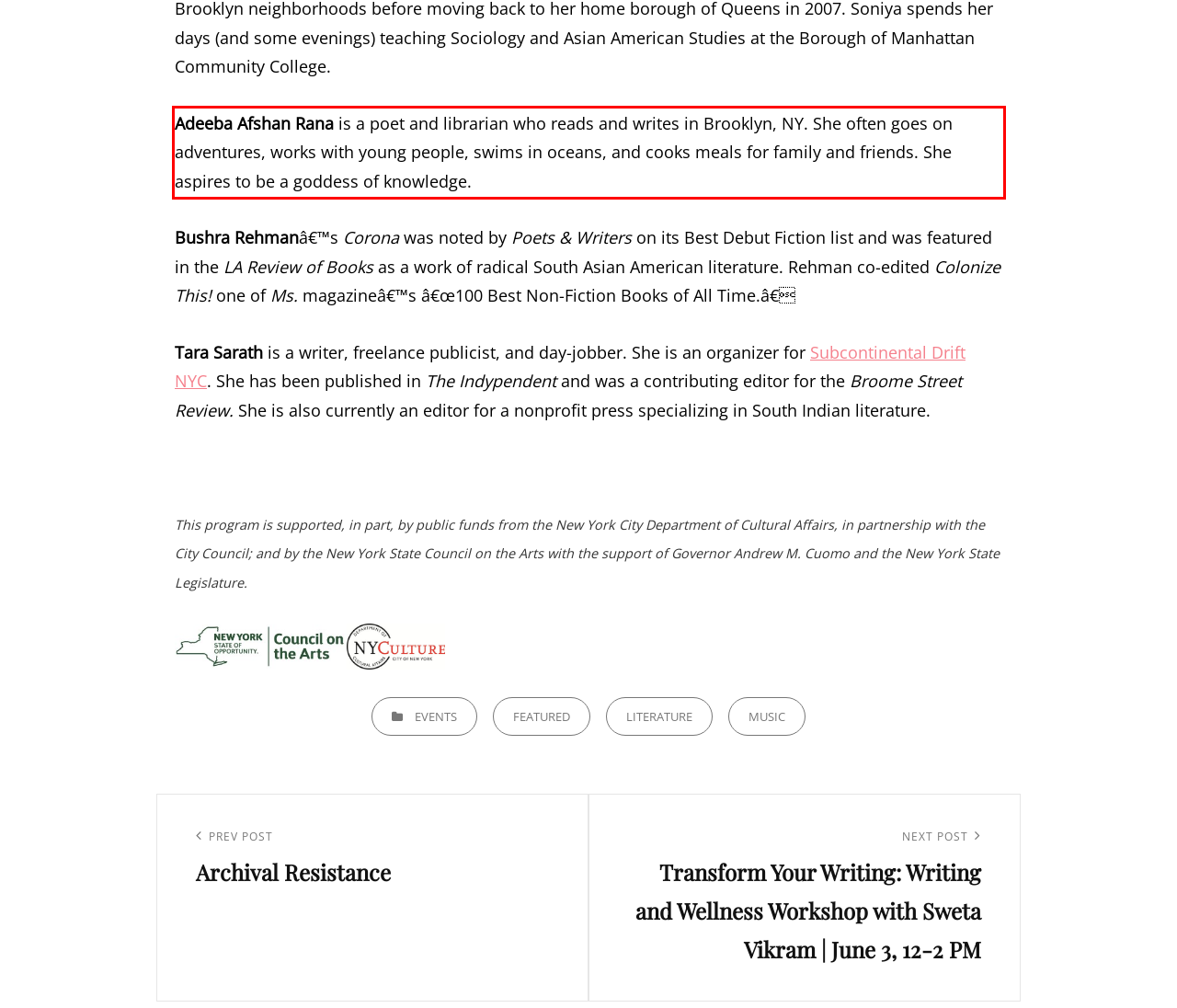Given a screenshot of a webpage, locate the red bounding box and extract the text it encloses.

Adeeba Afshan Rana is a poet and librarian who reads and writes in Brooklyn, NY. She often goes on adventures, works with young people, swims in oceans, and cooks meals for family and friends. She aspires to be a goddess of knowledge.